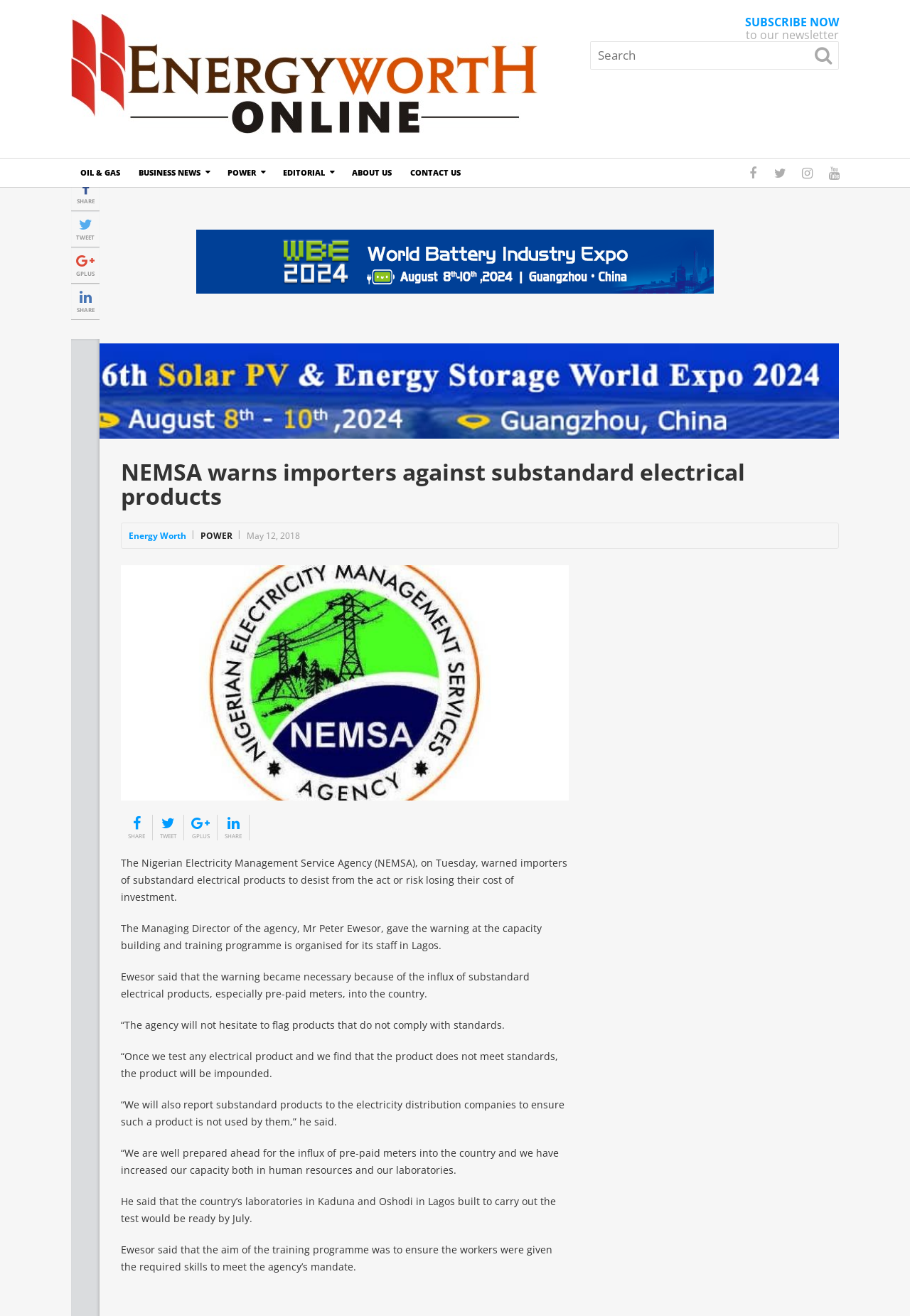Extract the bounding box coordinates for the HTML element that matches this description: "Power". The coordinates should be four float numbers between 0 and 1, i.e., [left, top, right, bottom].

[0.22, 0.402, 0.255, 0.412]